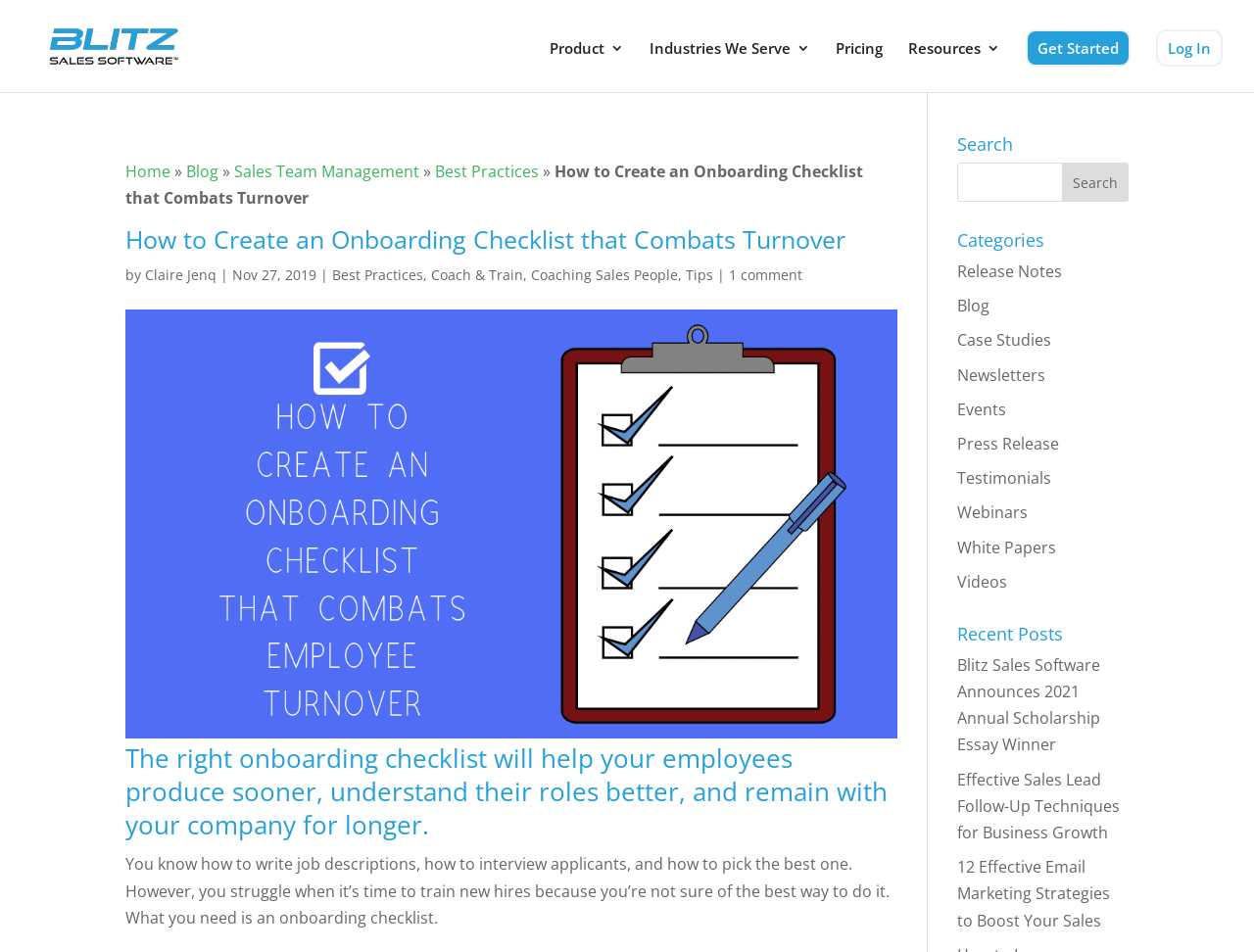Show the bounding box coordinates of the region that should be clicked to follow the instruction: "Click on the 'Get Started' link."

[0.818, 0.031, 0.902, 0.07]